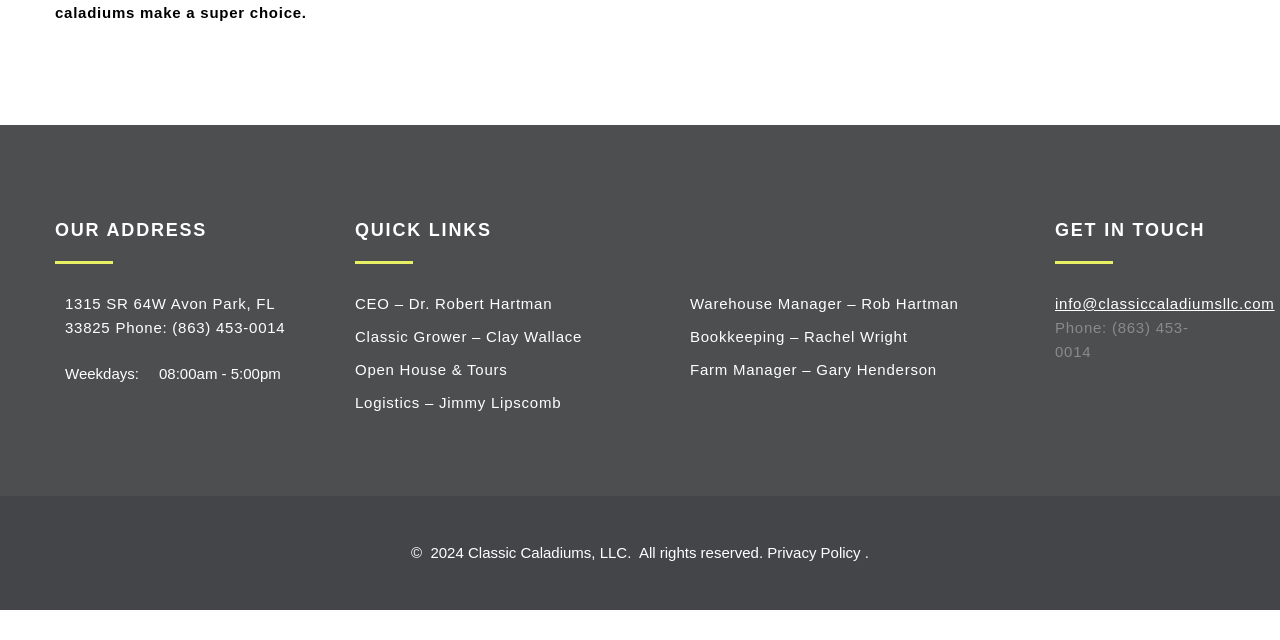Bounding box coordinates are specified in the format (top-left x, top-left y, bottom-right x, bottom-right y). All values are floating point numbers bounded between 0 and 1. Please provide the bounding box coordinate of the region this sentence describes: Library Curriculum

None